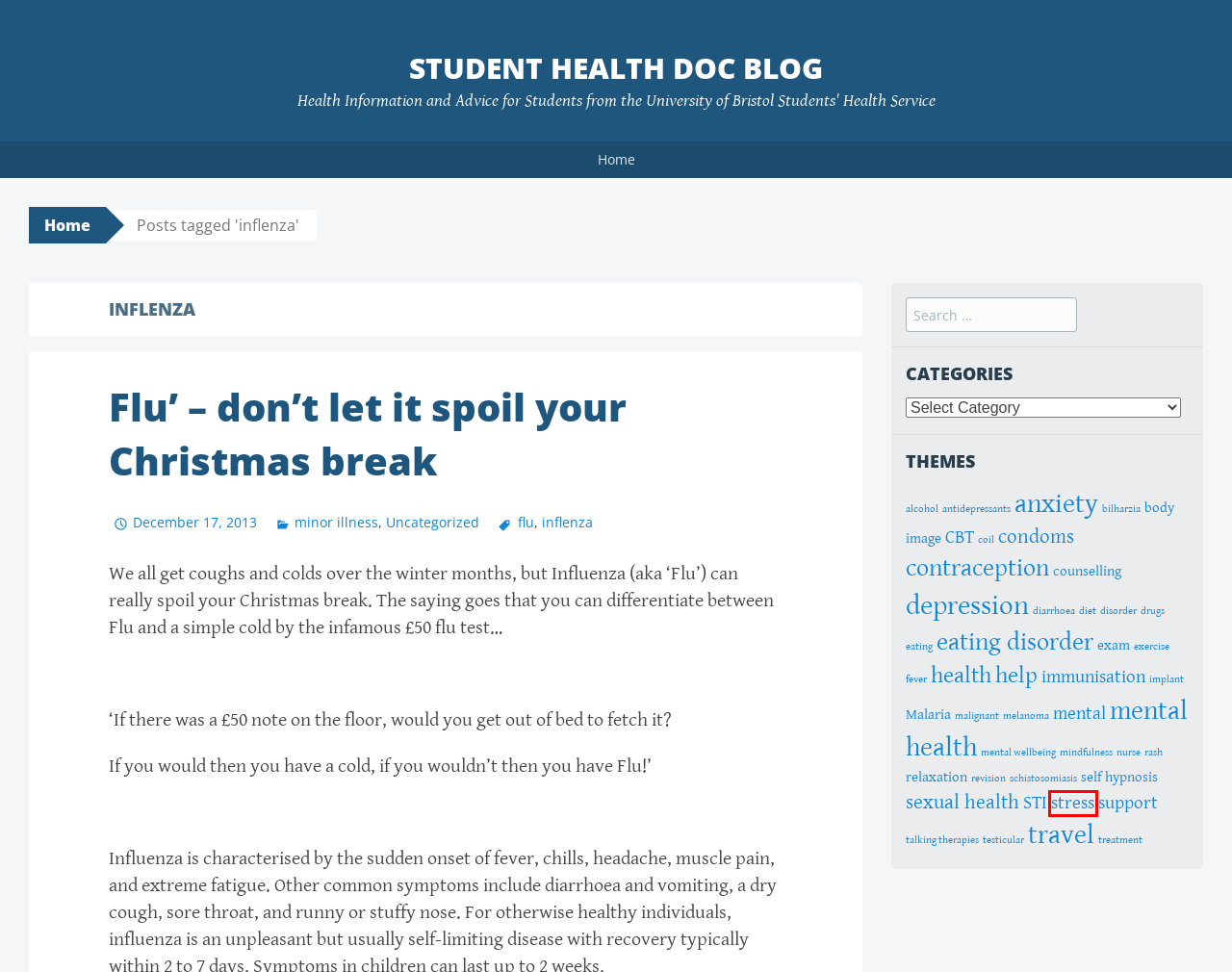Look at the screenshot of a webpage with a red bounding box and select the webpage description that best corresponds to the new page after clicking the element in the red box. Here are the options:
A. antidepressants | Student health doc blog
B. stress | Student health doc blog
C. Flu’ – don’t let it spoil your Christmas break | Student health doc blog
D. help | Student health doc blog
E. diarrhoea | Student health doc blog
F. STI | Student health doc blog
G. bilharzia | Student health doc blog
H. revision | Student health doc blog

B